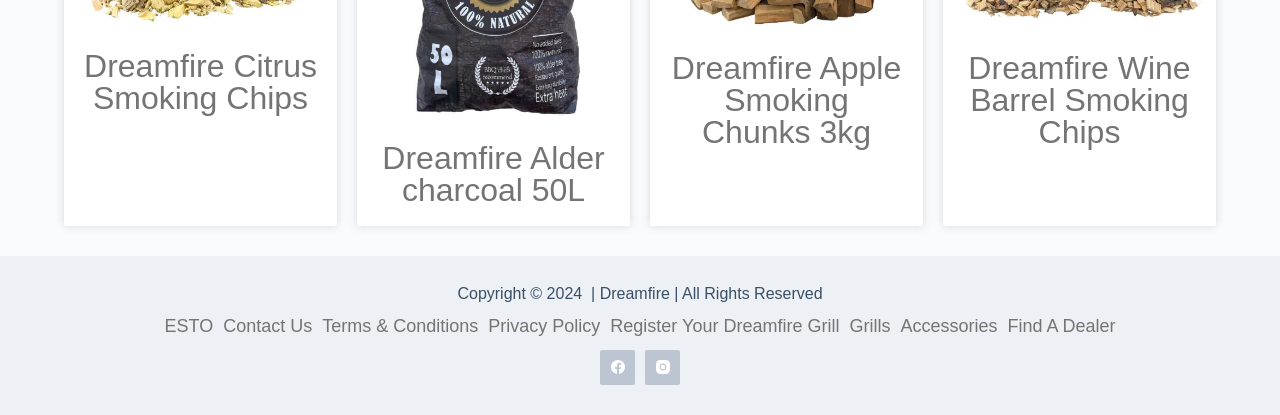Please locate the clickable area by providing the bounding box coordinates to follow this instruction: "Follow Dreamfire on Facebook".

[0.469, 0.843, 0.496, 0.927]